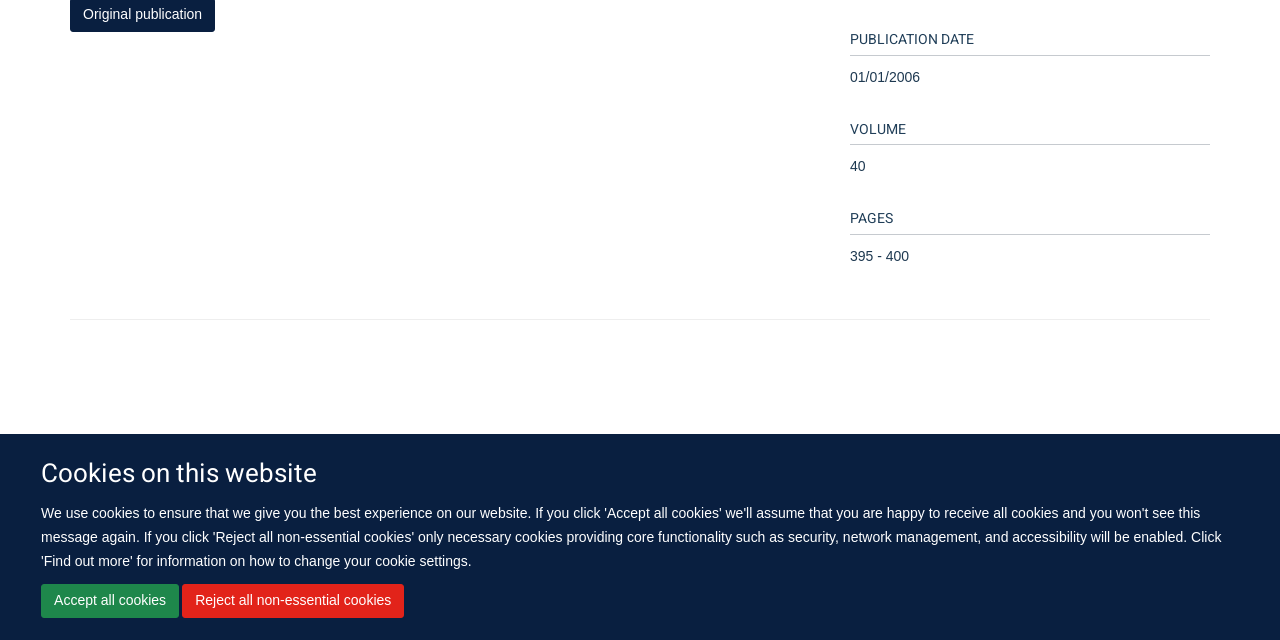Locate the bounding box coordinates for the element described below: "Reject all non-essential cookies". The coordinates must be four float values between 0 and 1, formatted as [left, top, right, bottom].

[0.142, 0.912, 0.316, 0.965]